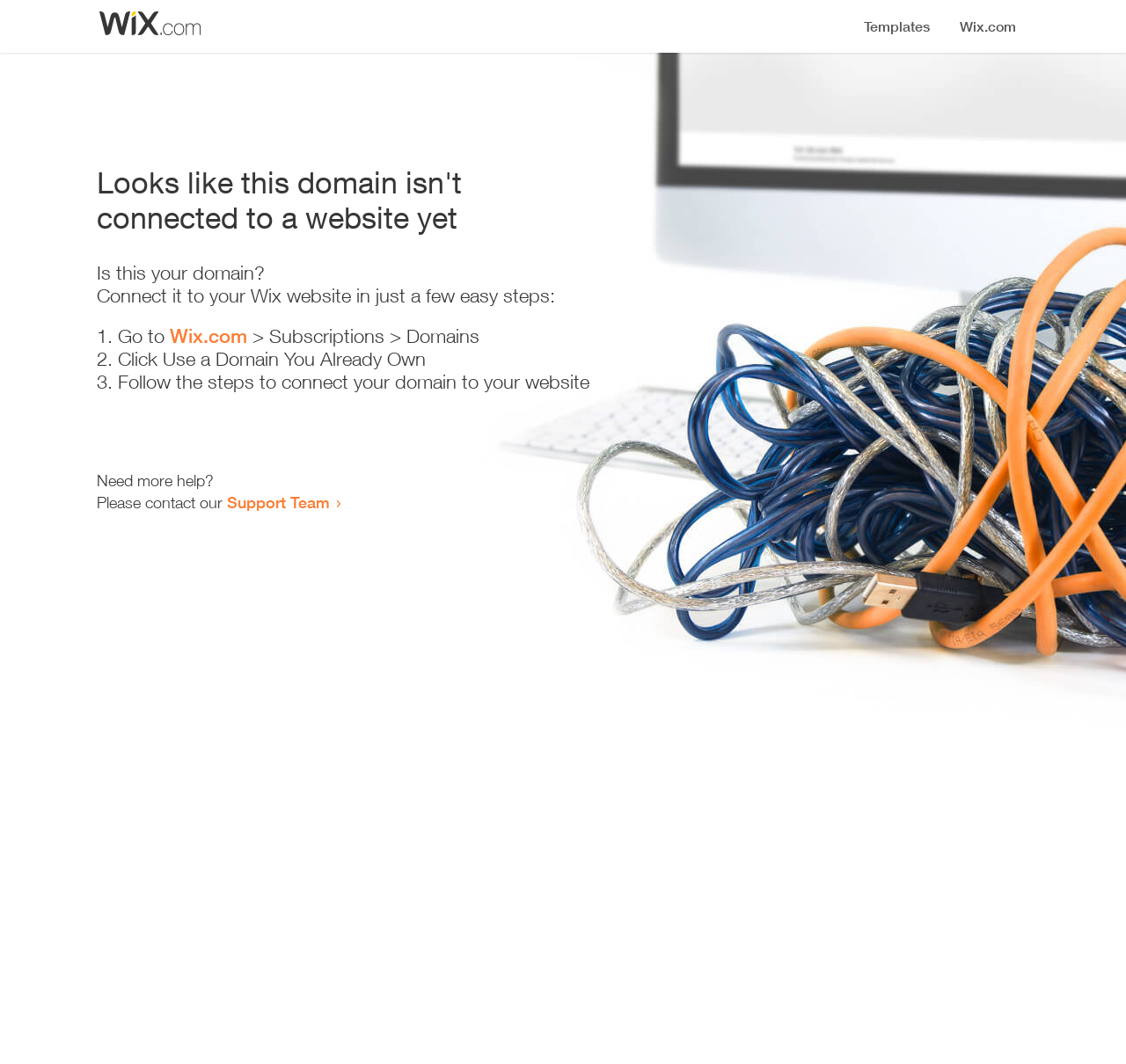Answer the question below in one word or phrase:
What should the user do after clicking 'Use a Domain You Already Own'?

Follow the steps